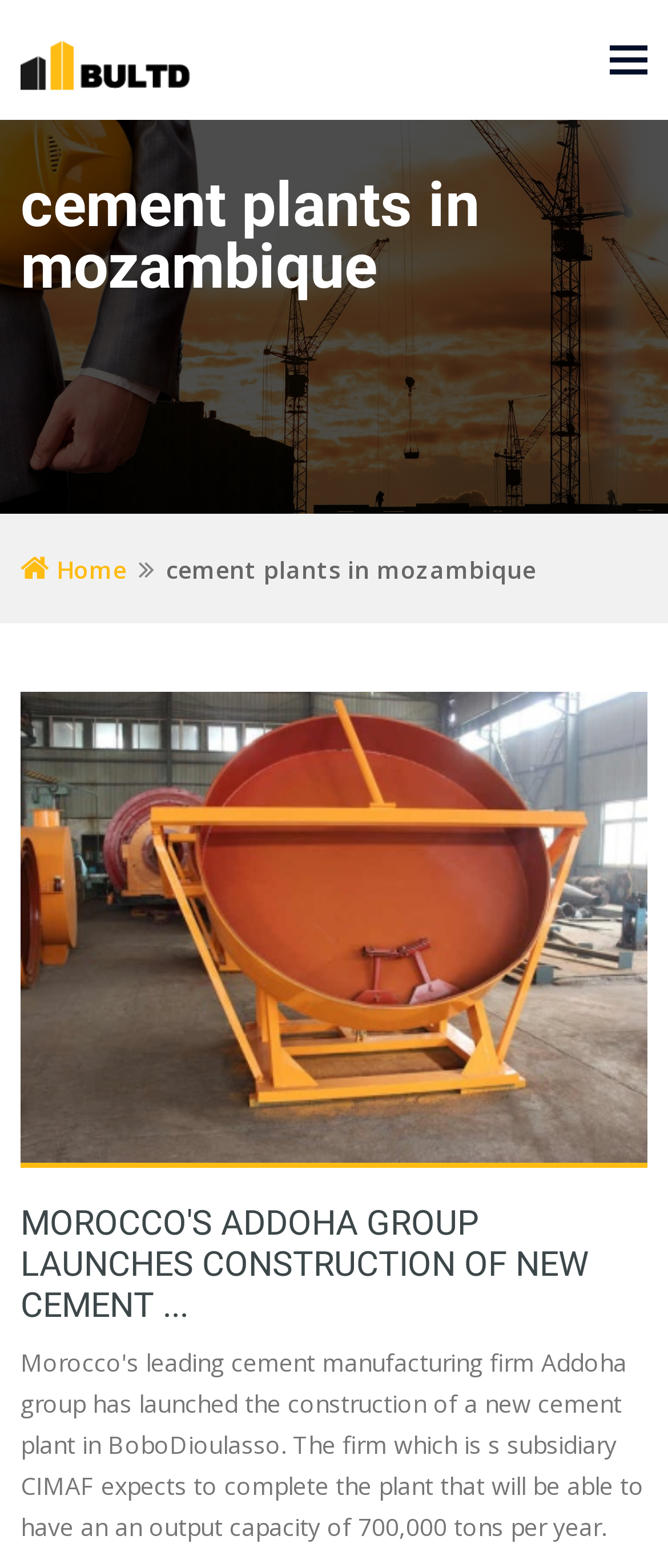What is the purpose of the layout table?
Refer to the image and offer an in-depth and detailed answer to the question.

I observed that the layout table elements [13] and [24] contain other elements such as headings and links. Based on this, I inferred that the purpose of the layout table is to organize and structure the content on the webpage.